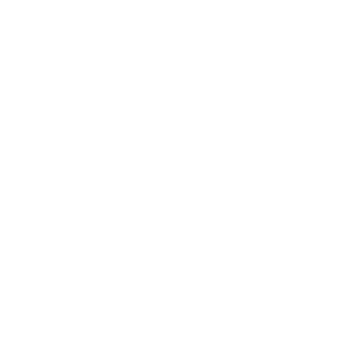Generate a detailed explanation of the scene depicted in the image.

The image showcases the **Modern Fun ATOMIC Starburst Sphere Table Lamp**, designed in the vibrant style of the 1950s. This unique lamp features a striking starburst design, characterized by a ceramic sphere adorned with dazzling graphics in black and light green. The lamp is elegantly mounted on a sturdy tripod pedestal base, combining both form and function. 

Not only does this piece serve as a light source, but it also makes a bold statement in any mid-century modern or eclectic decor. The lamp measures **25.5 inches tall and 11 inches in diameter**, making it a substantial yet stylish addition to your space. Priced at **$850.00**, this collectible item is perfect for those looking to bring a touch of vintage charm and artistic flair to their home.